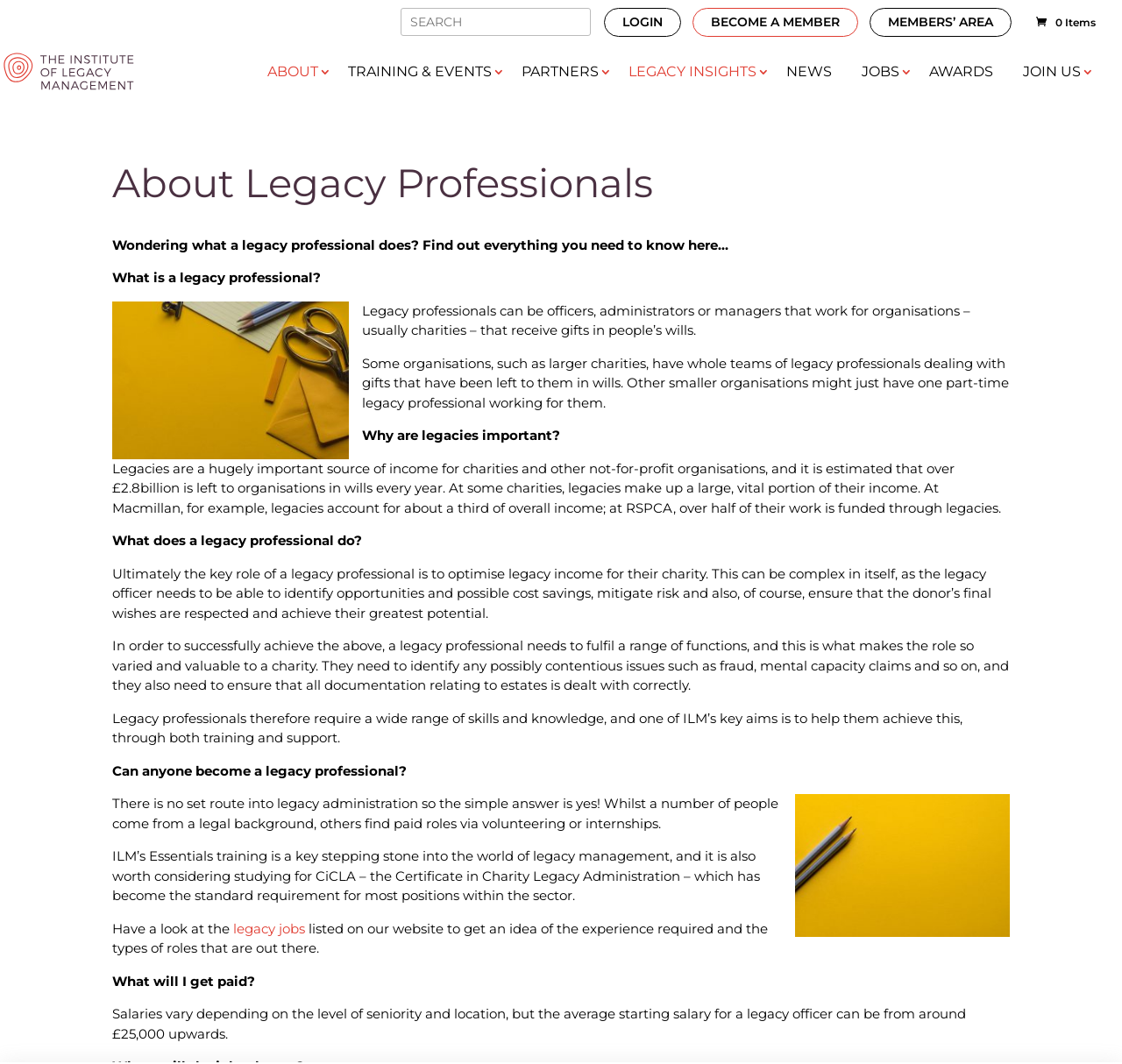What is a legacy professional?
Ensure your answer is thorough and detailed.

According to the webpage, a legacy professional is defined as officers, administrators or managers that work for organisations – usually charities – that receive gifts in people’s wills.